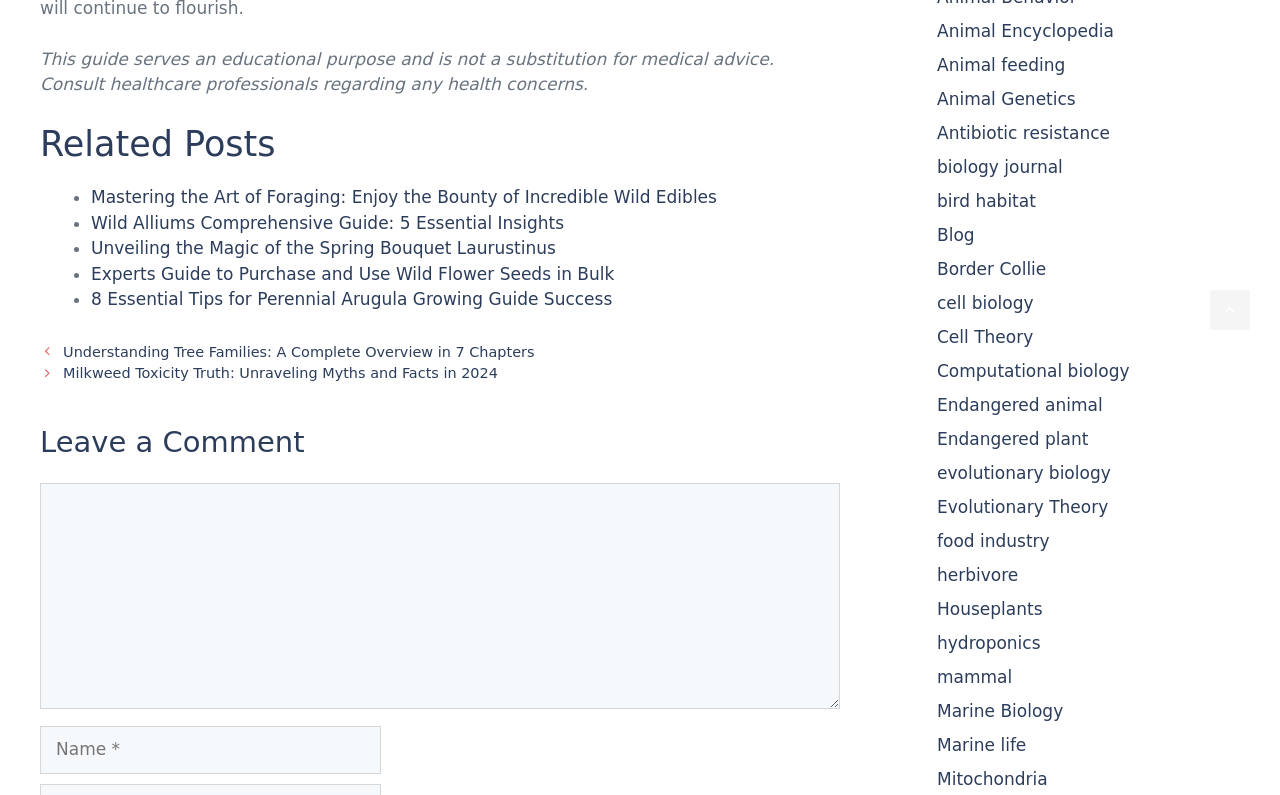Examine the image and give a thorough answer to the following question:
What is the topic of the related posts?

The topic of the related posts appears to be wild edibles, as the links under the 'Related Posts' heading have titles such as 'Mastering the Art of Foraging: Enjoy the Bounty of Incredible Wild Edibles' and 'Wild Alliums Comprehensive Guide: 5 Essential Insights'.